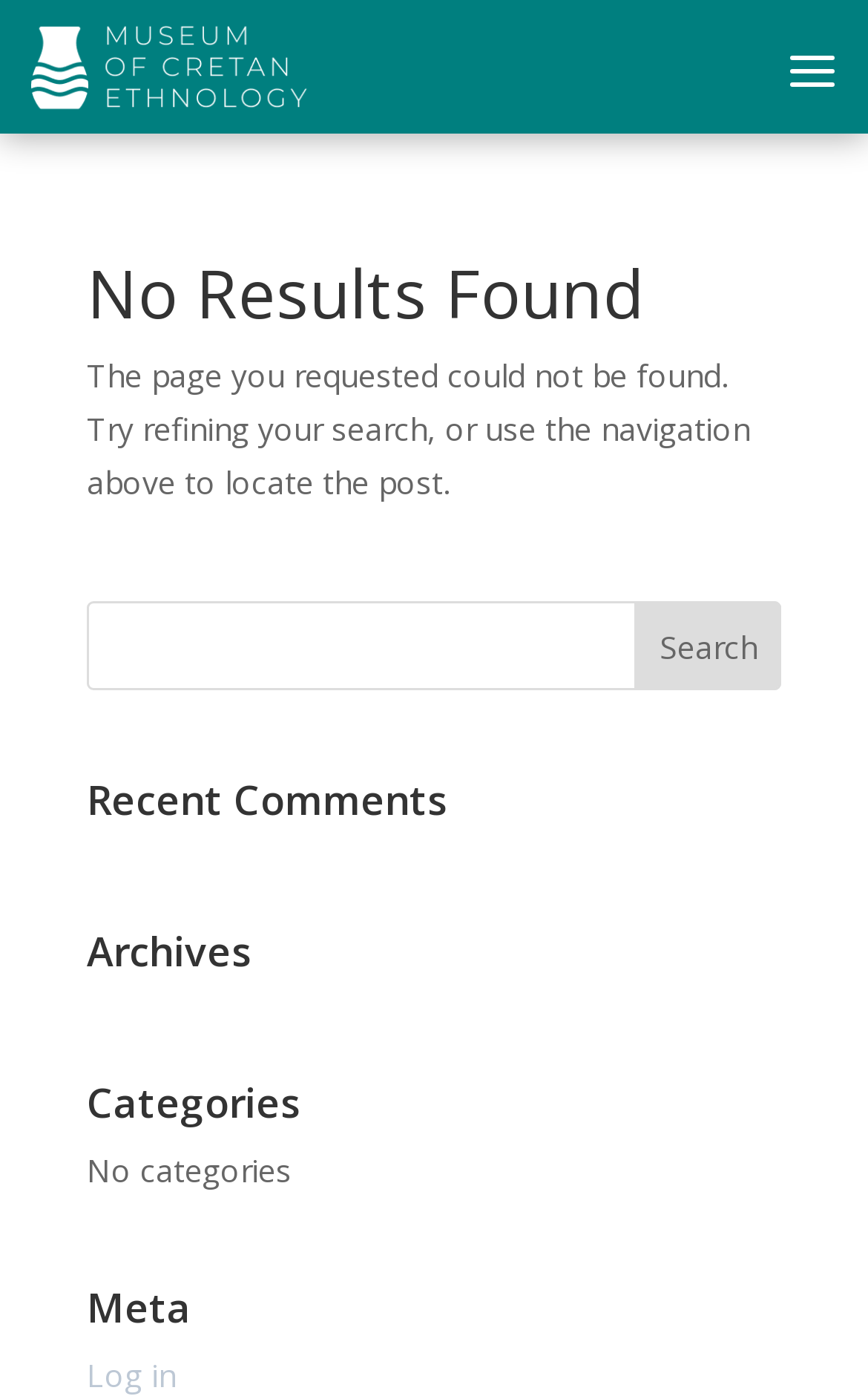Identify the bounding box coordinates for the UI element described as: "Log in".

[0.1, 0.968, 0.203, 0.998]